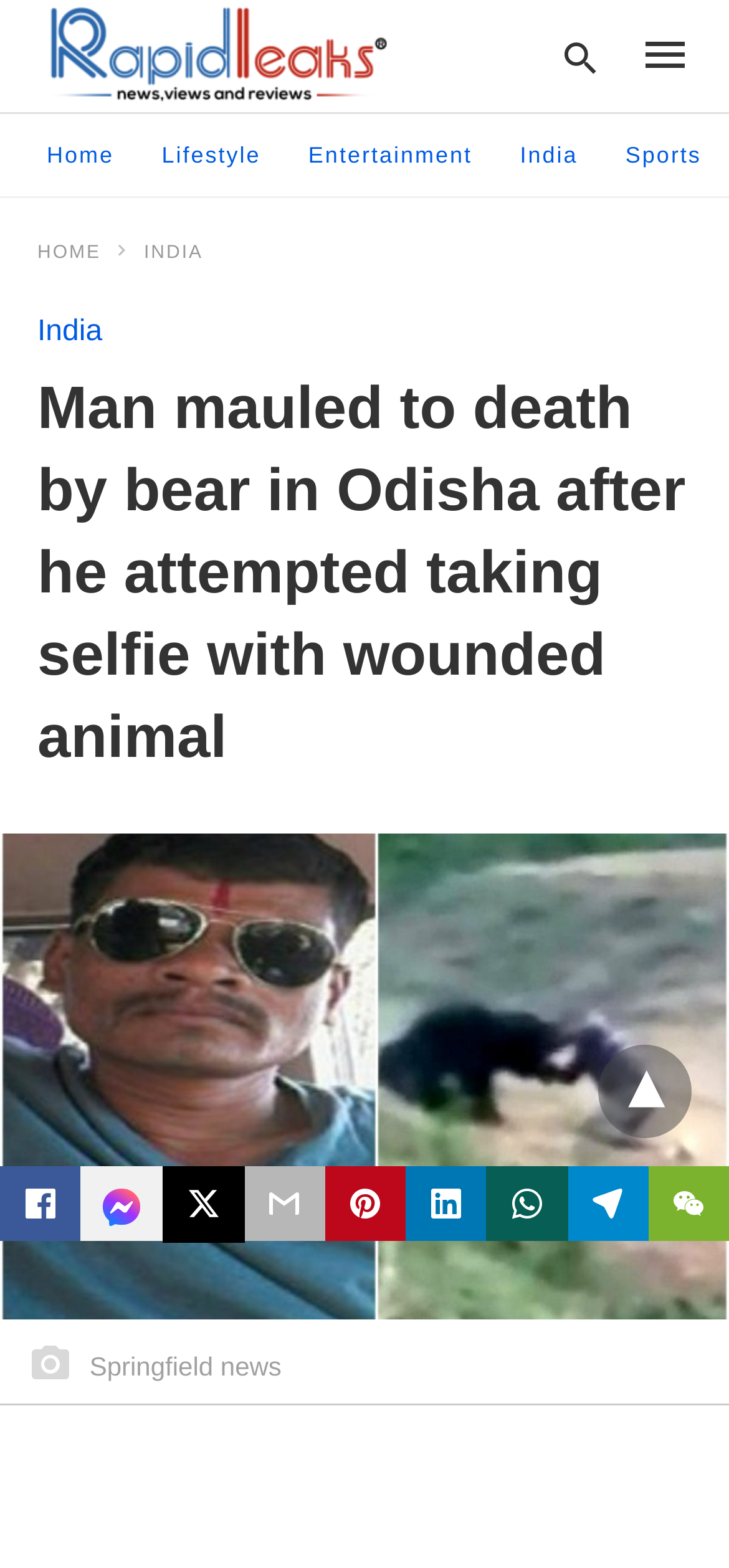How many social media sharing options are available?
Look at the image and provide a short answer using one word or a phrase.

5